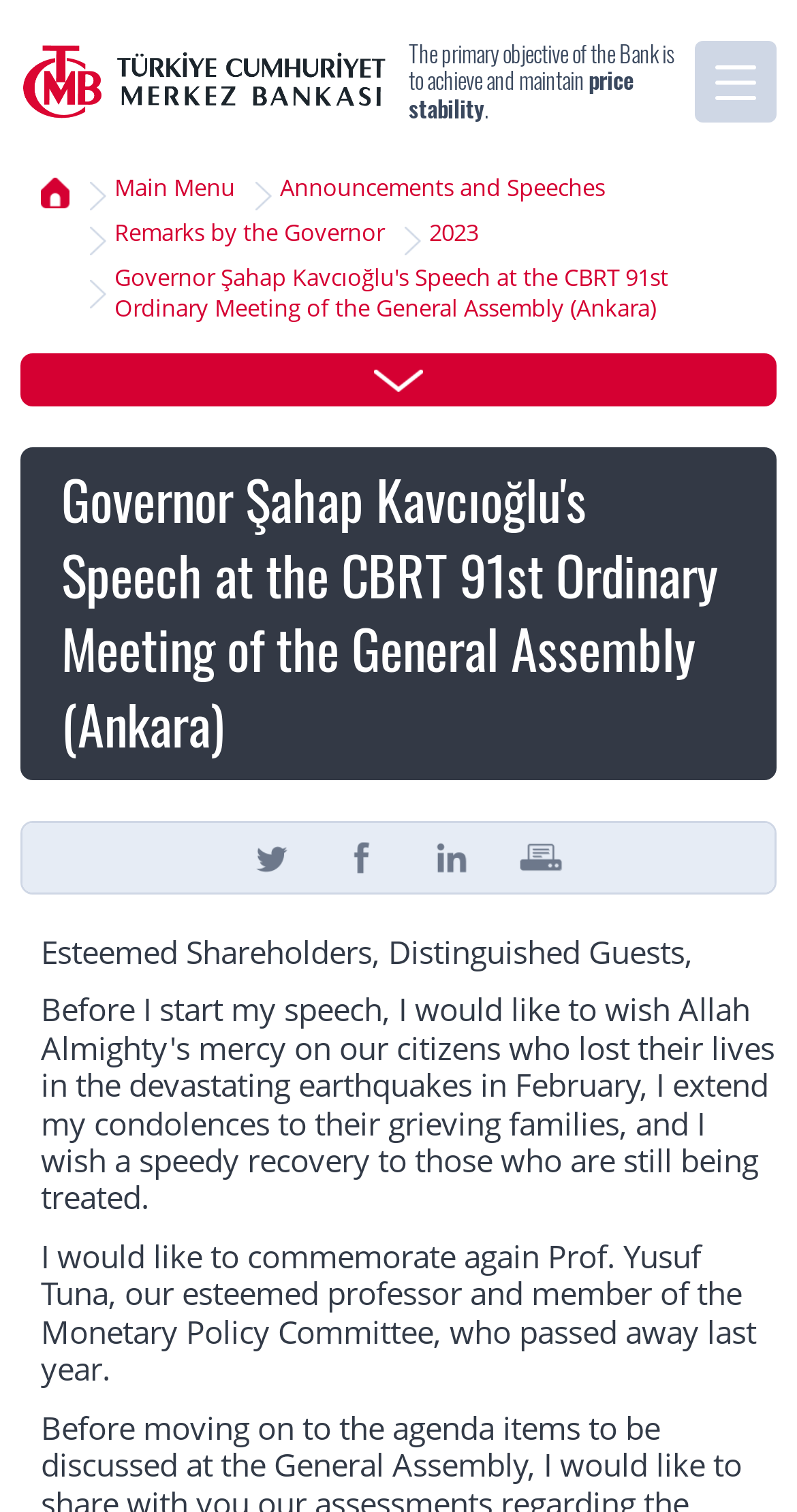Please find the bounding box coordinates for the clickable element needed to perform this instruction: "share on twitter".

[0.295, 0.549, 0.387, 0.584]